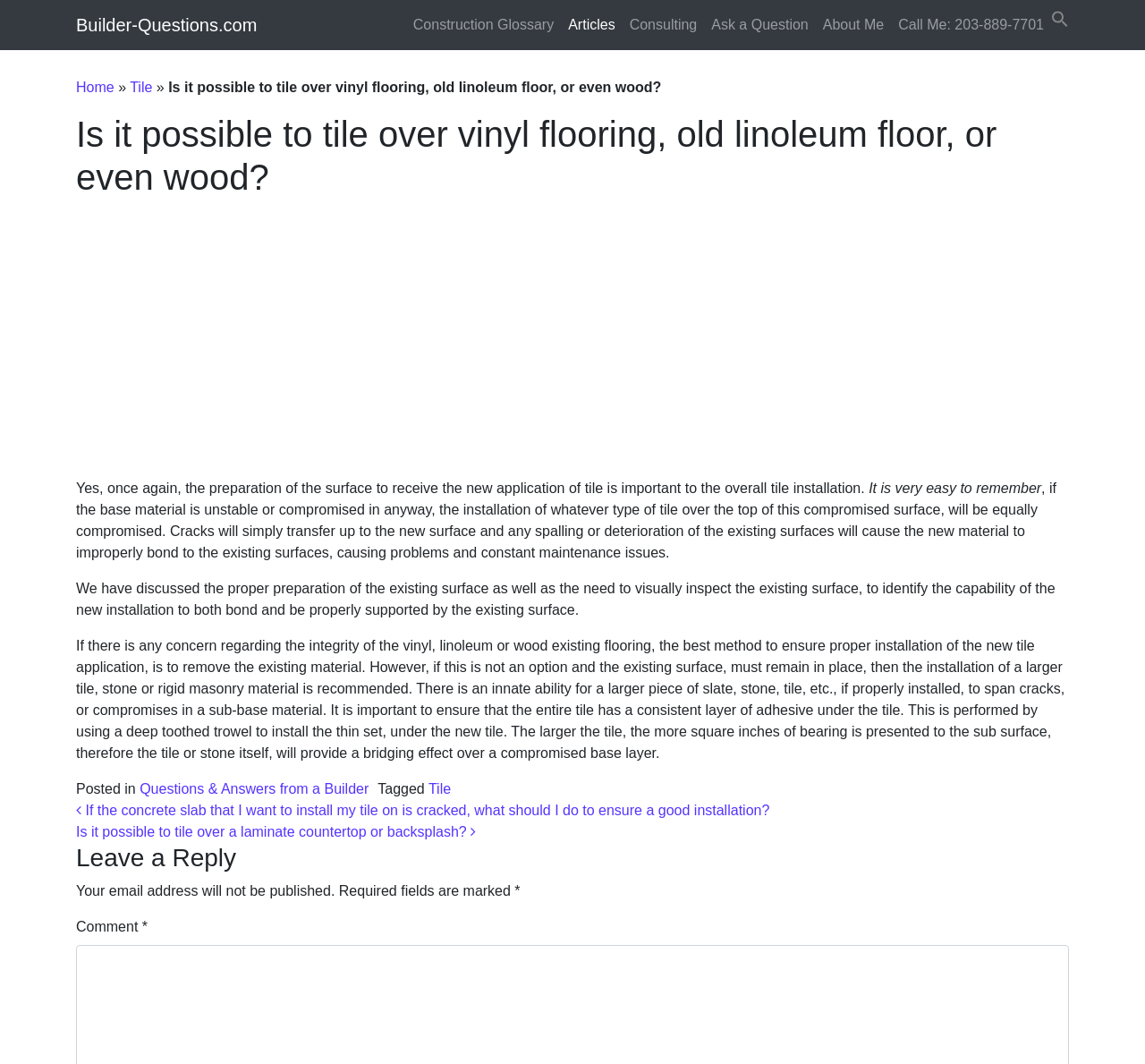Determine the bounding box coordinates of the clickable element necessary to fulfill the instruction: "Read the article about 'Tile'". Provide the coordinates as four float numbers within the 0 to 1 range, i.e., [left, top, right, bottom].

[0.113, 0.075, 0.133, 0.089]